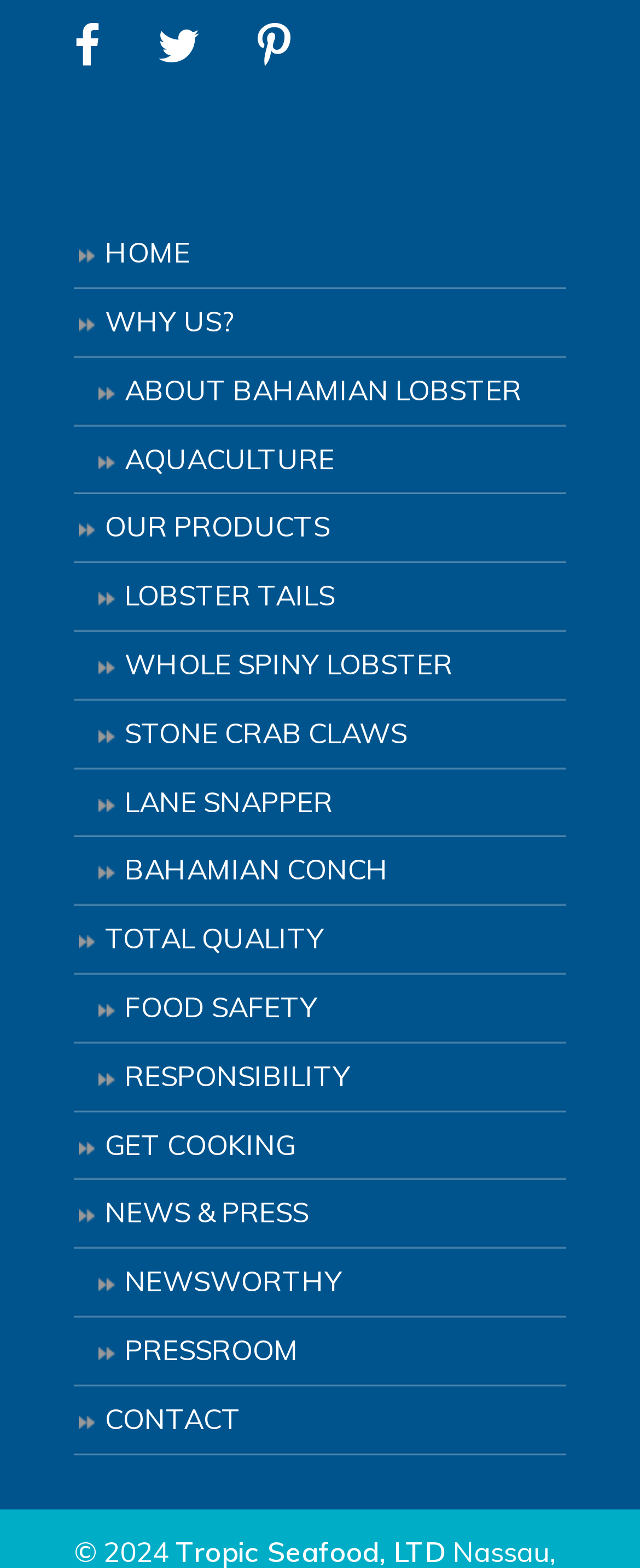What is the last section in the navigation menu?
Answer the question with detailed information derived from the image.

I looked at the navigation menu and found the last section listed is 'CONTACT'.